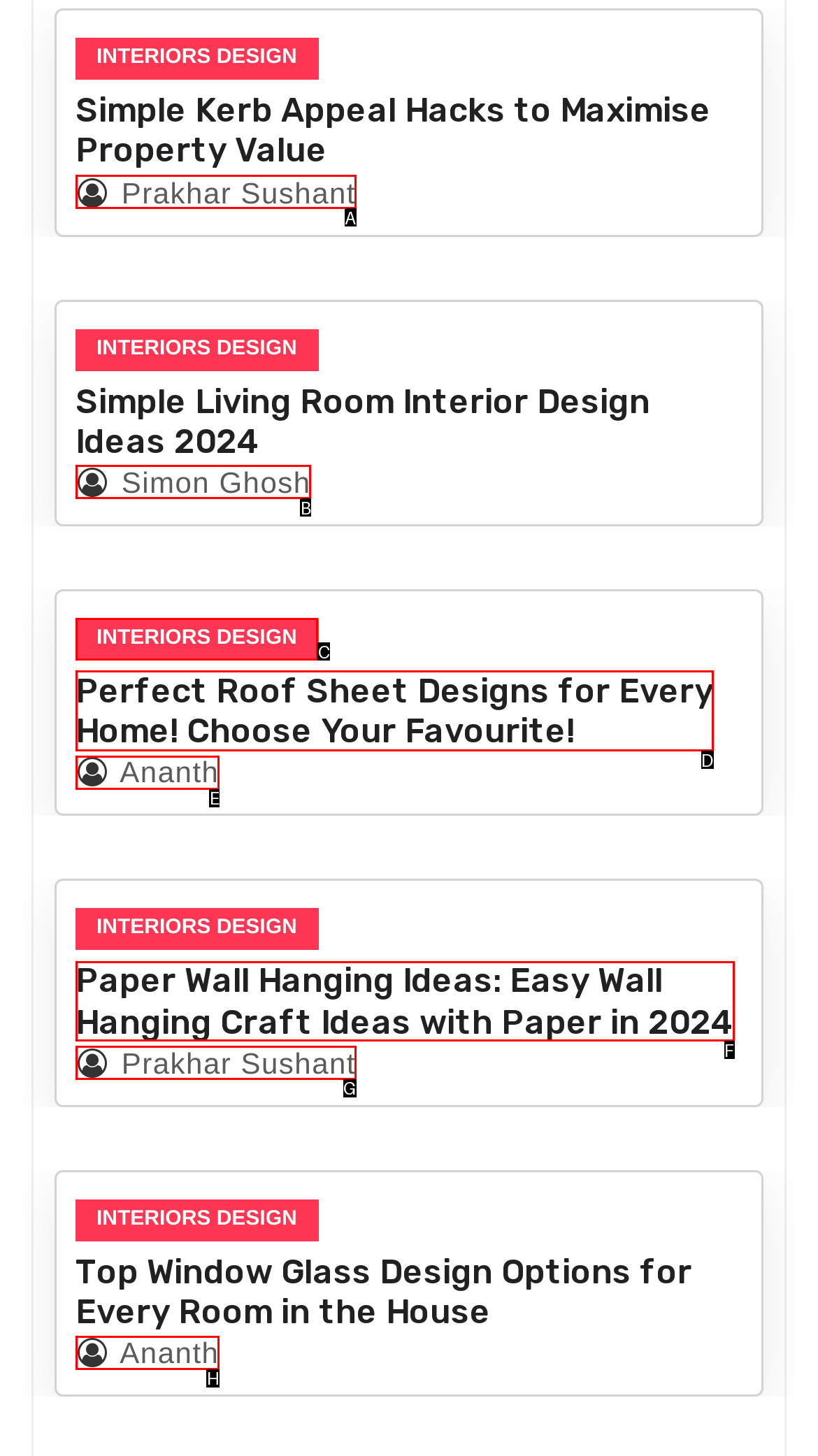From the available choices, determine which HTML element fits this description: Ananth Respond with the correct letter.

E